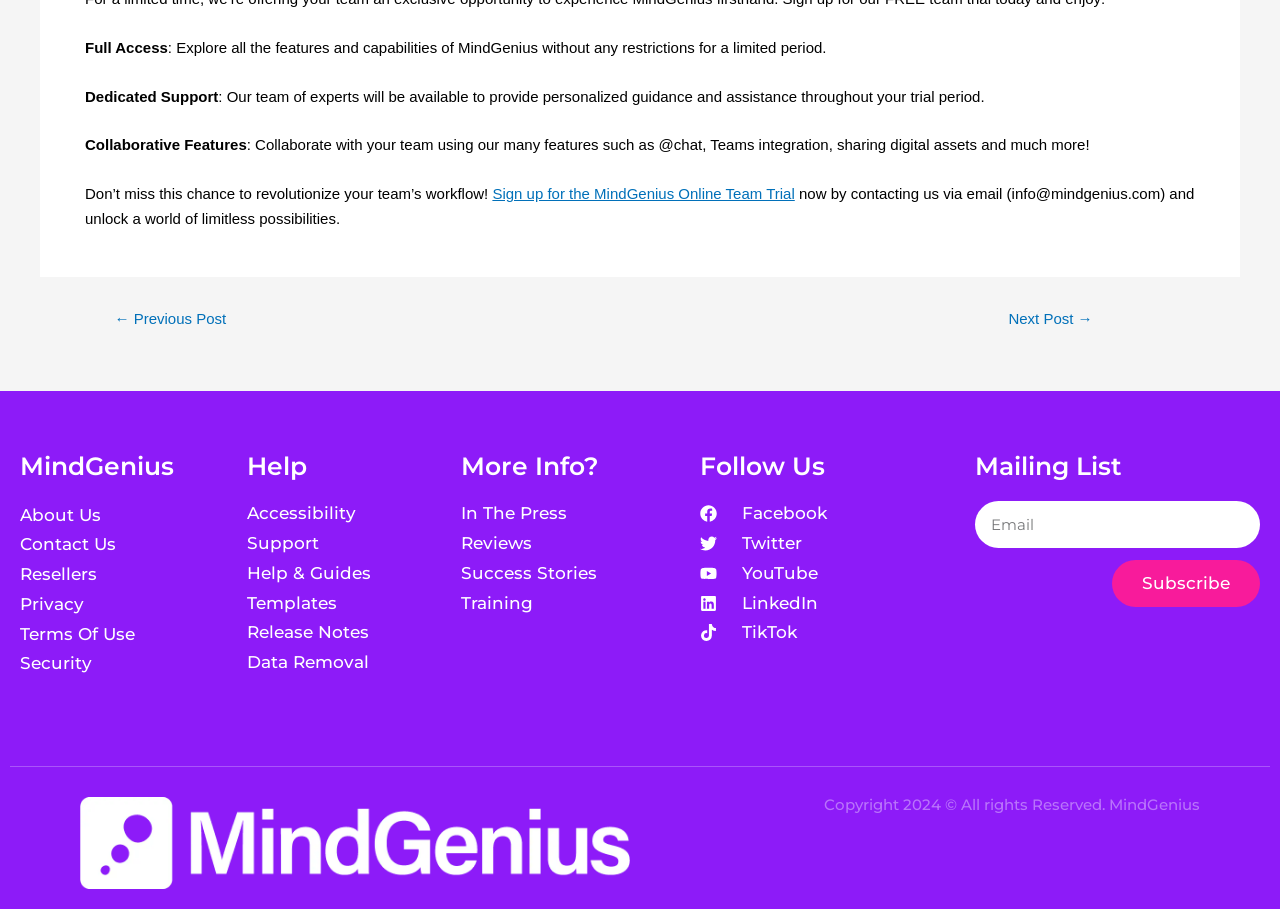What is the purpose of the 'Sign up for the MindGenius Online Team Trial' link?
Based on the image, answer the question in a detailed manner.

The purpose of the 'Sign up for the MindGenius Online Team Trial' link is to allow users to start a trial of the MindGenius software, as indicated by the surrounding text describing the benefits of the trial.